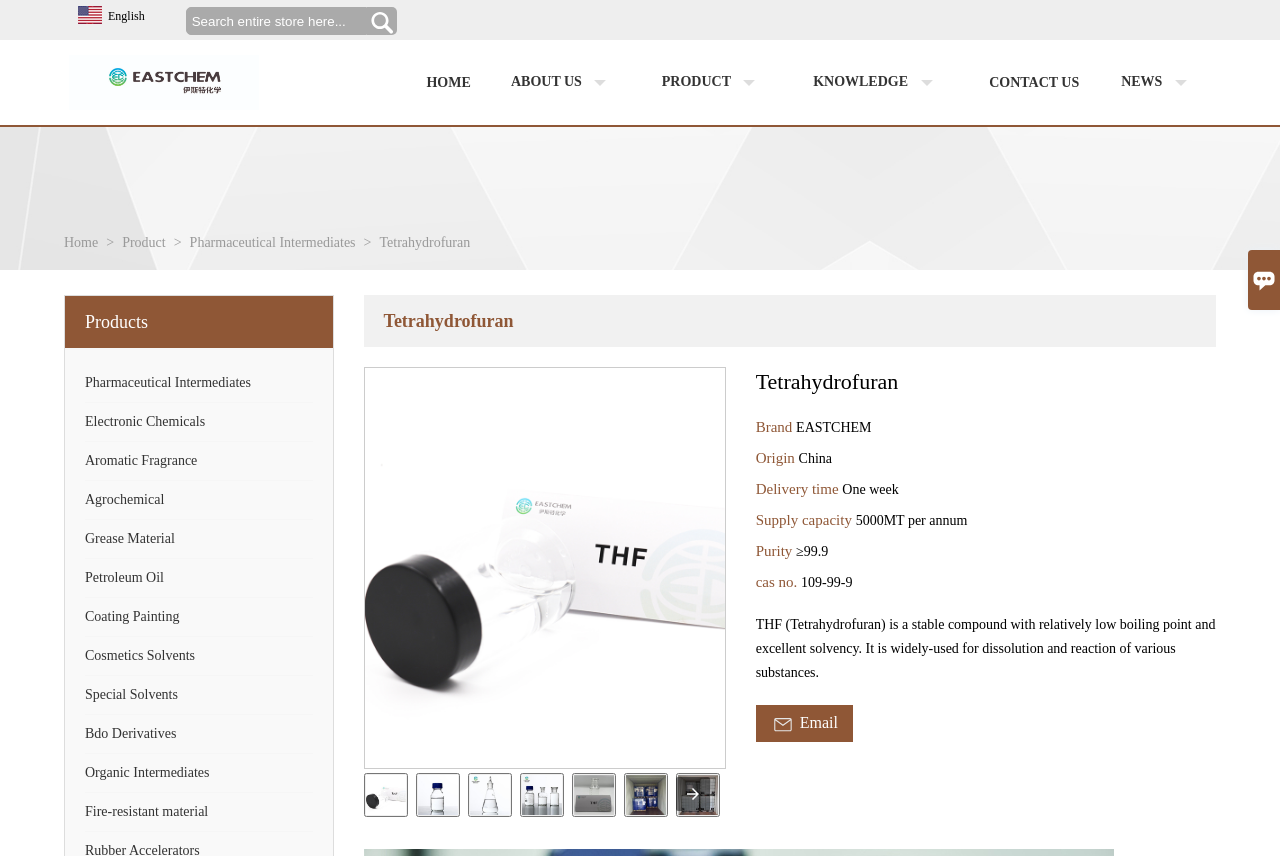Determine the bounding box coordinates of the region I should click to achieve the following instruction: "Email". Ensure the bounding box coordinates are four float numbers between 0 and 1, i.e., [left, top, right, bottom].

[0.59, 0.824, 0.666, 0.867]